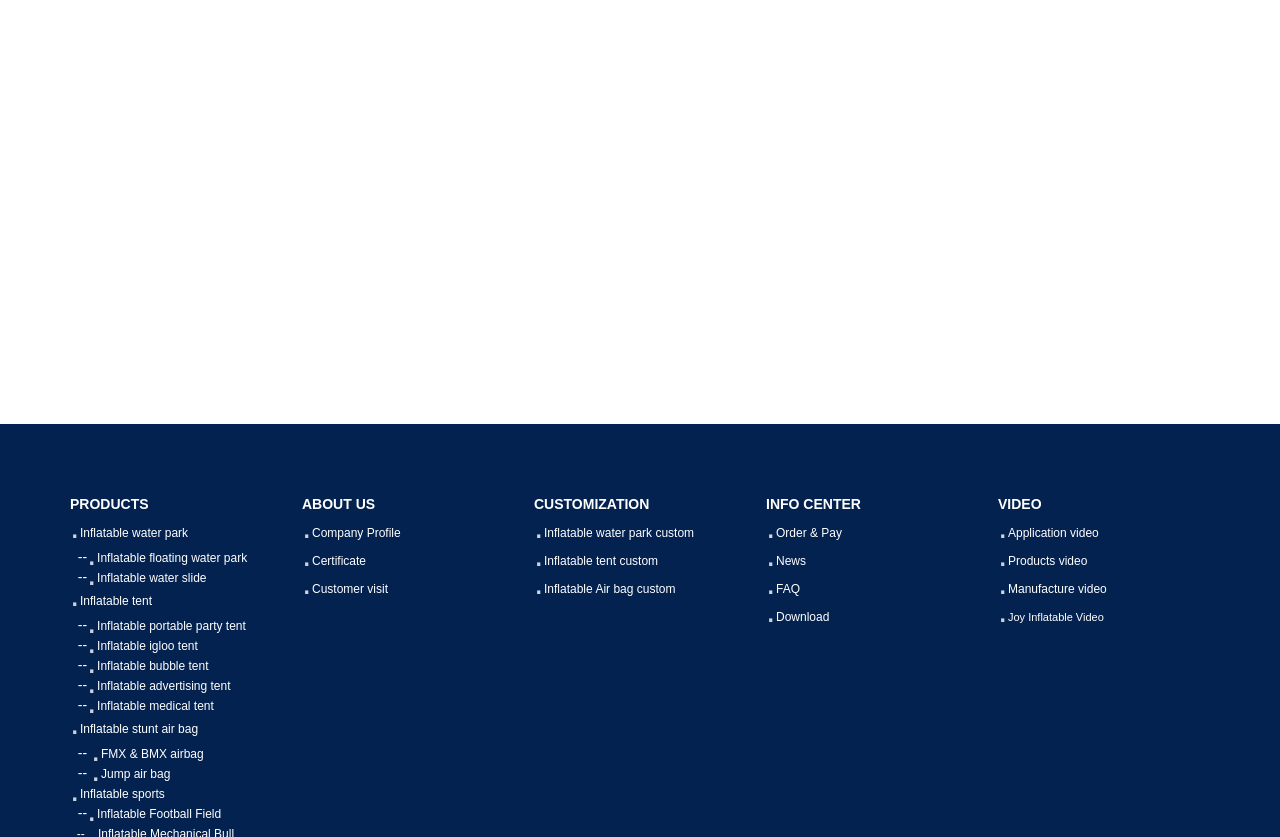Could you highlight the region that needs to be clicked to execute the instruction: "Customize inflatable water park"?

[0.417, 0.62, 0.583, 0.653]